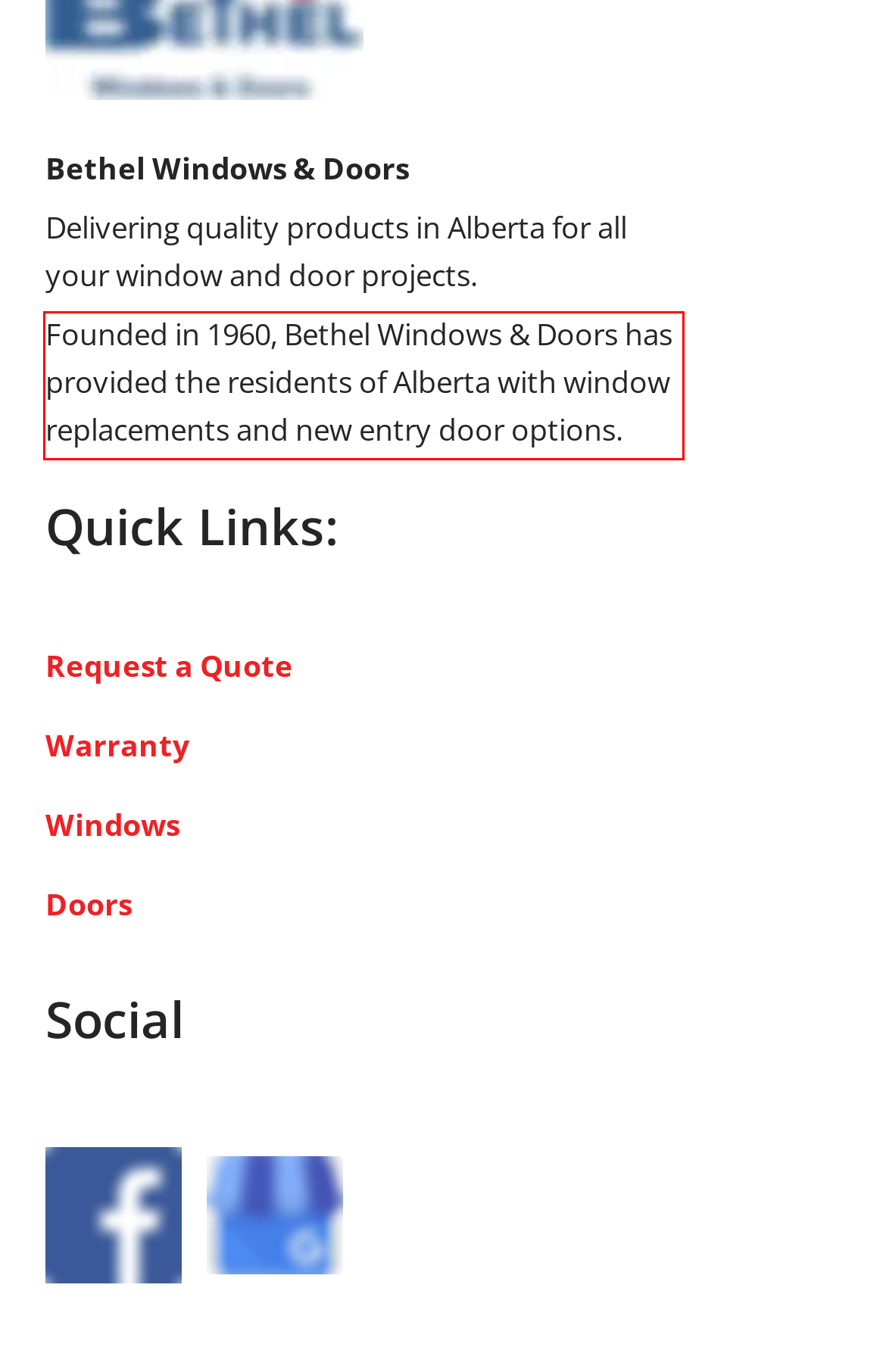You are given a screenshot with a red rectangle. Identify and extract the text within this red bounding box using OCR.

Founded in 1960, Bethel Windows & Doors has provided the residents of Alberta with window replacements and new entry door options.